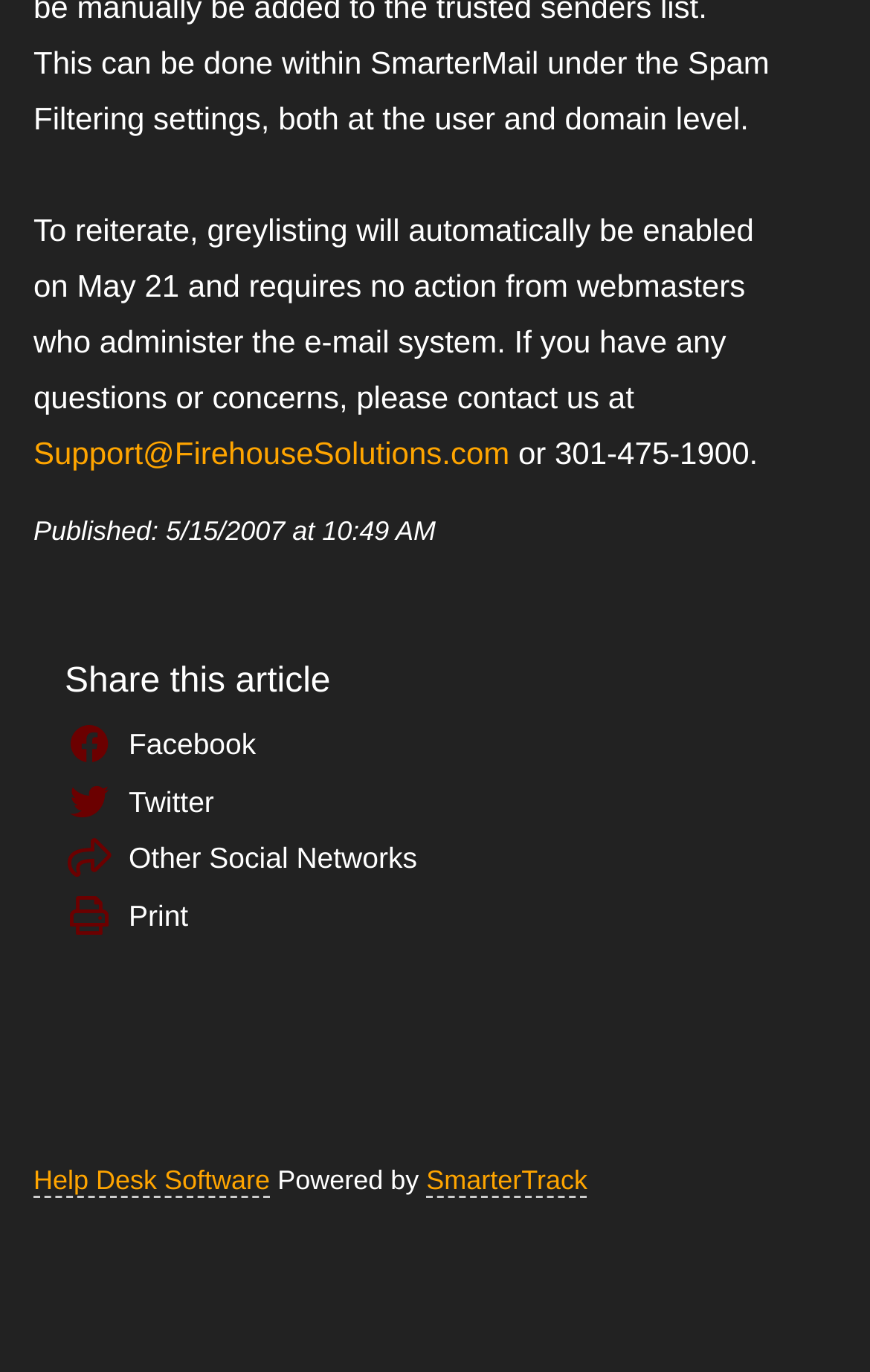Using the provided element description: "Print", identify the bounding box coordinates. The coordinates should be four floats between 0 and 1 in the order [left, top, right, bottom].

[0.13, 0.655, 0.216, 0.679]